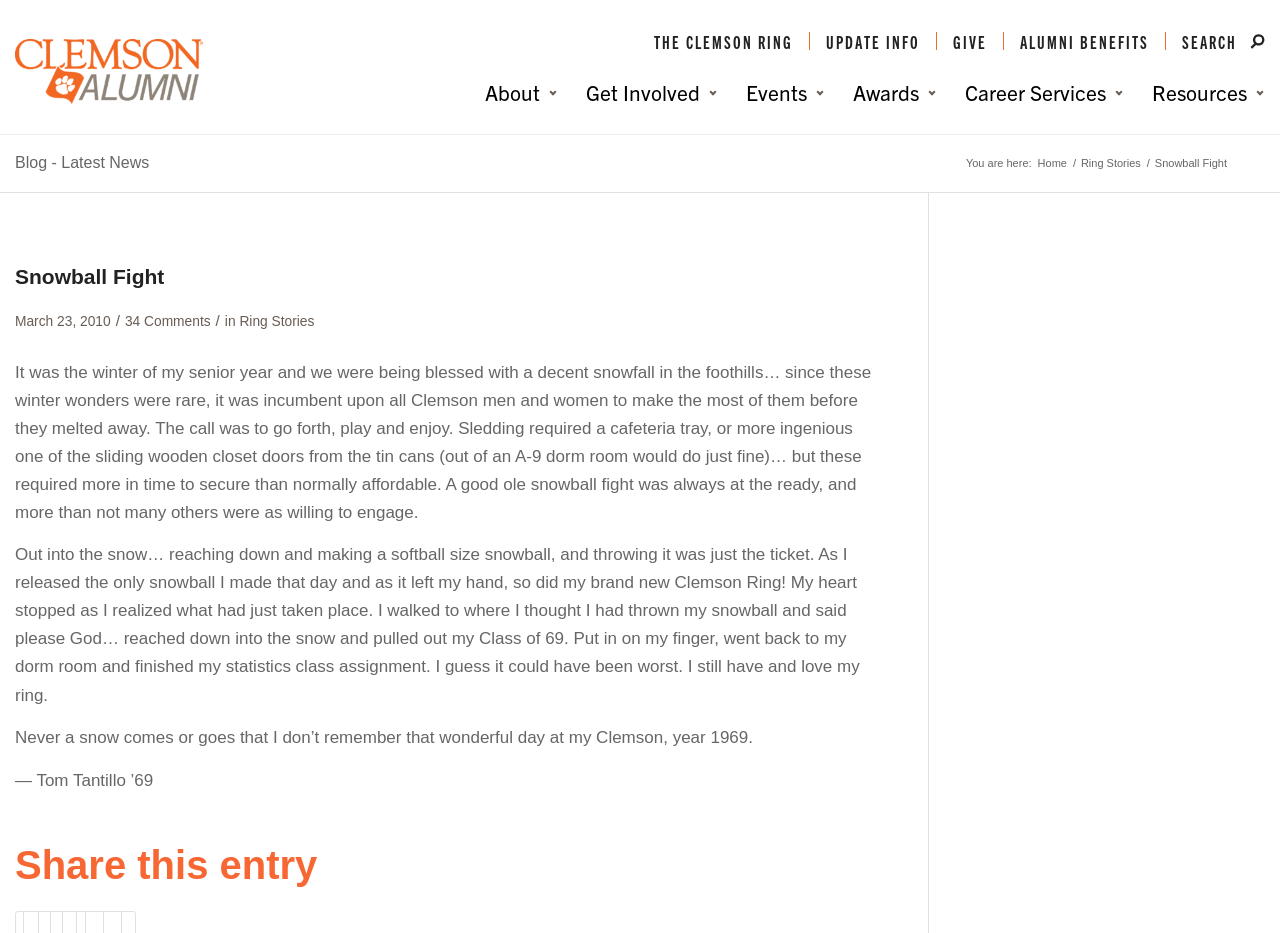Locate the UI element described by Events and provide its bounding box coordinates. Use the format (top-left x, top-left y, bottom-right x, bottom-right y) with all values as floating point numbers between 0 and 1.

[0.58, 0.079, 0.634, 0.118]